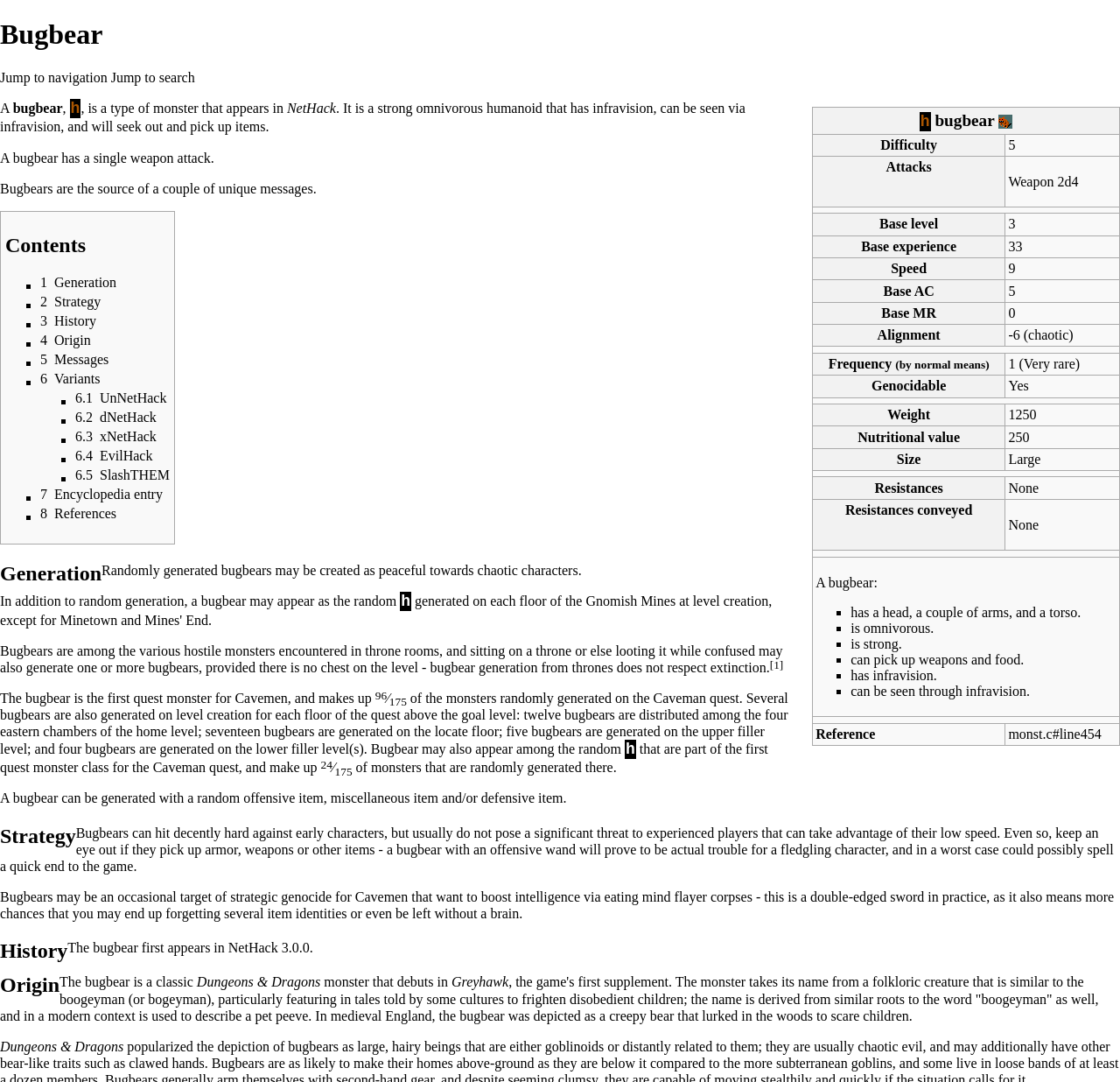Find the bounding box coordinates for the UI element that matches this description: "Reference".

[0.728, 0.671, 0.781, 0.685]